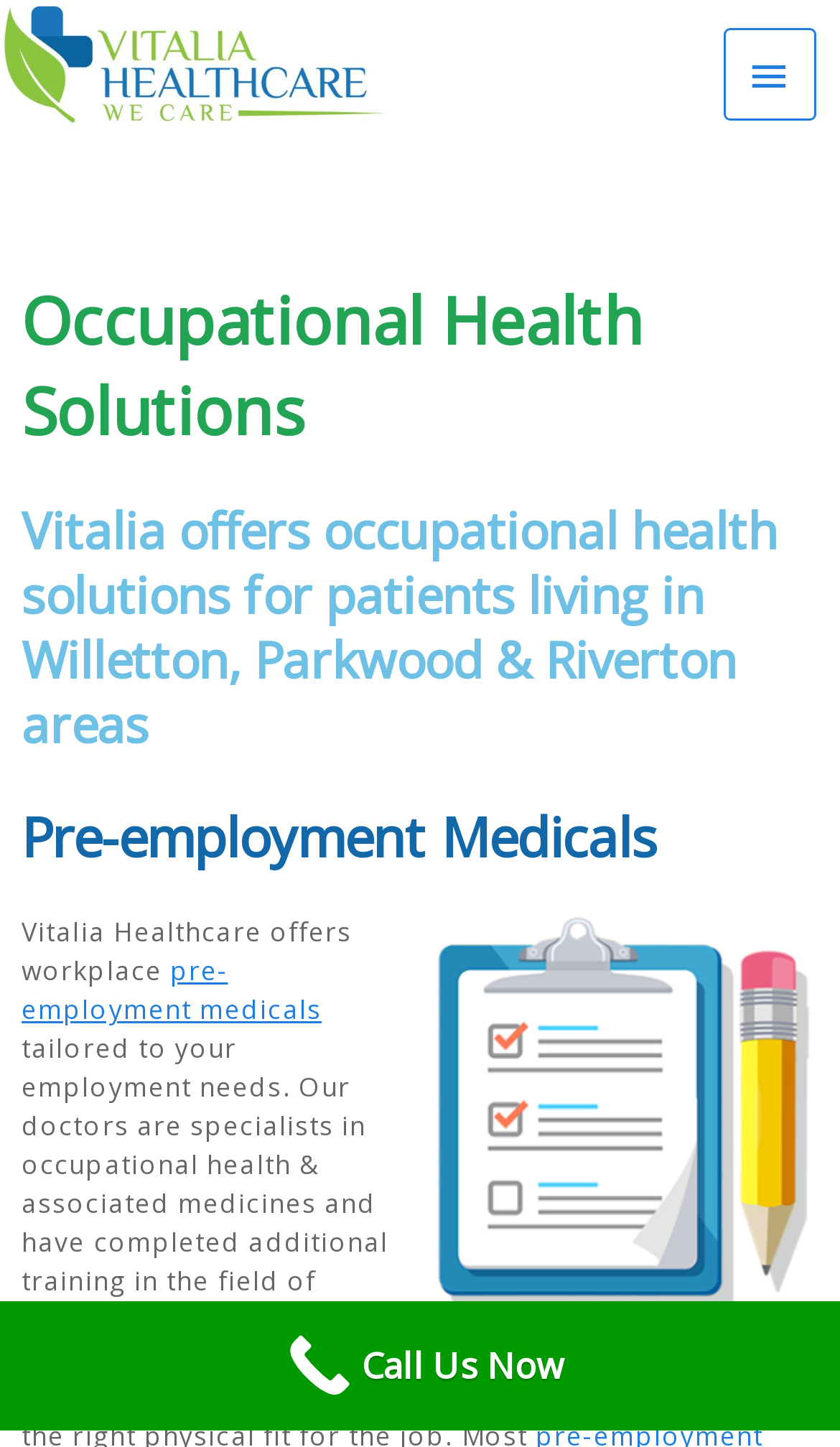What areas do Vitalia's patients live in?
Please provide a detailed answer to the question.

The heading 'Vitalia offers occupational health solutions for patients living in Willetton, Parkwood & Riverton areas' suggests that Vitalia's patients live in these areas.